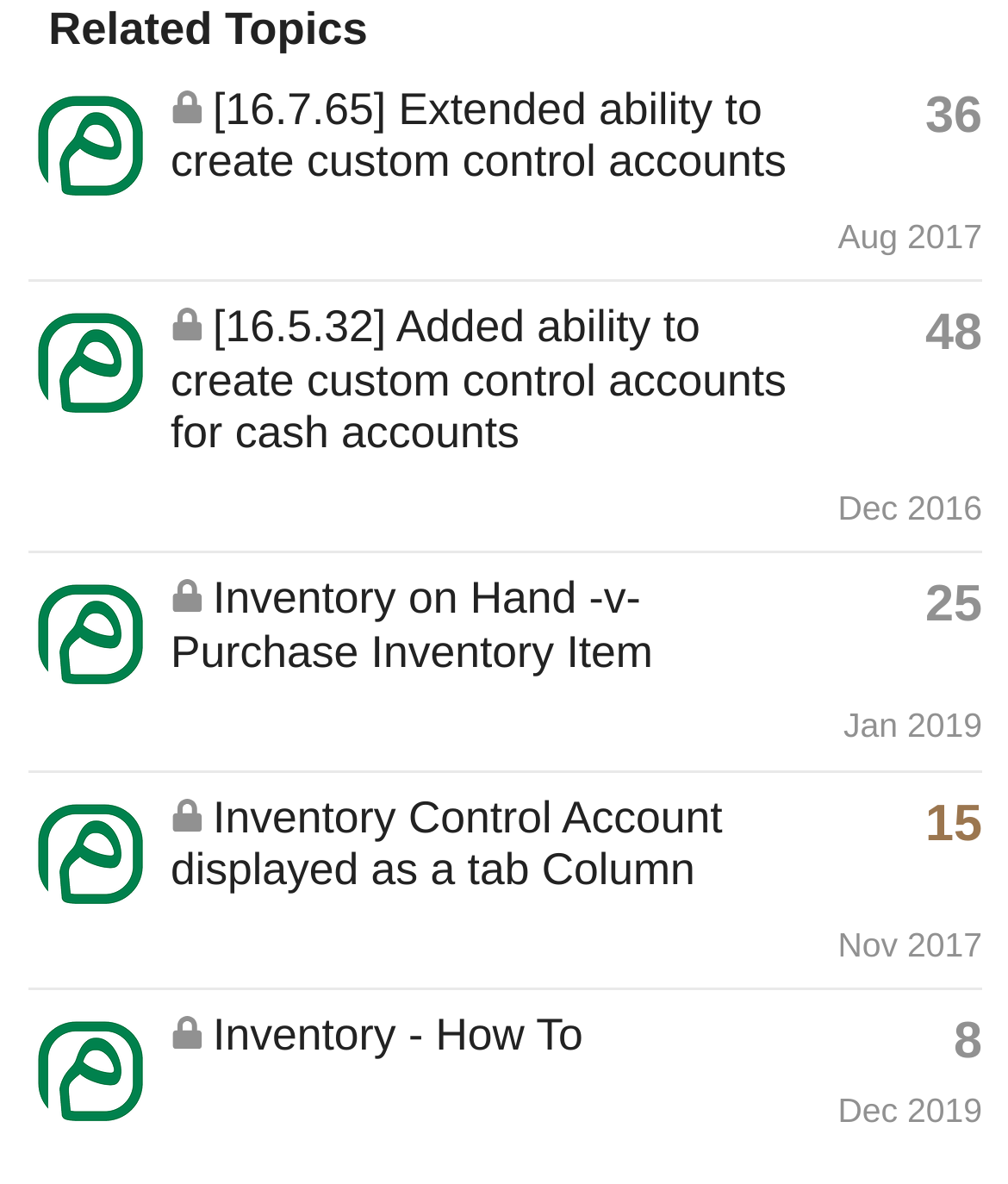Please study the image and answer the question comprehensively:
When was the last topic created?

I looked at the creation date of each topic and found that the last topic 'Inventory - How To' was created on Nov 29, 2019.